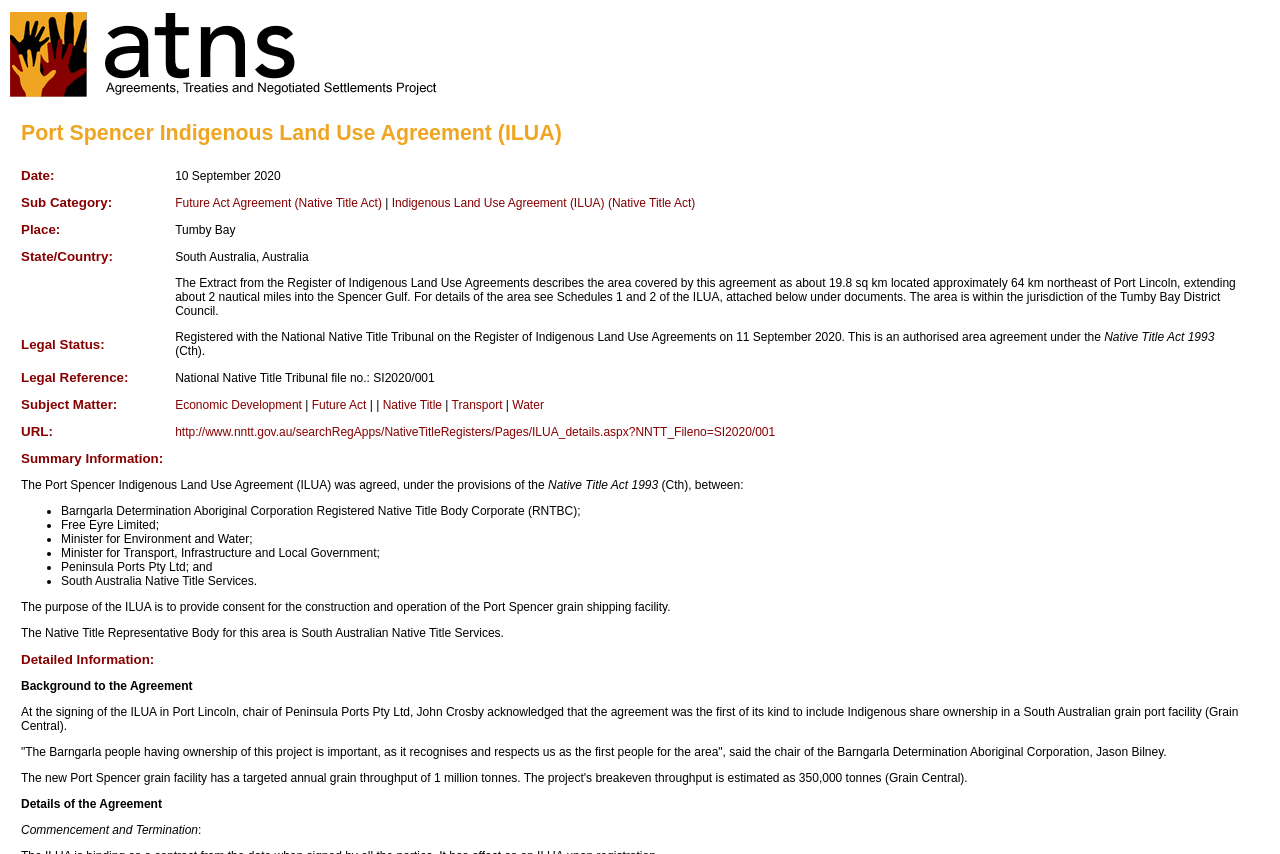Use a single word or phrase to respond to the question:
What is the name of the agreement?

Port Spencer Indigenous Land Use Agreement